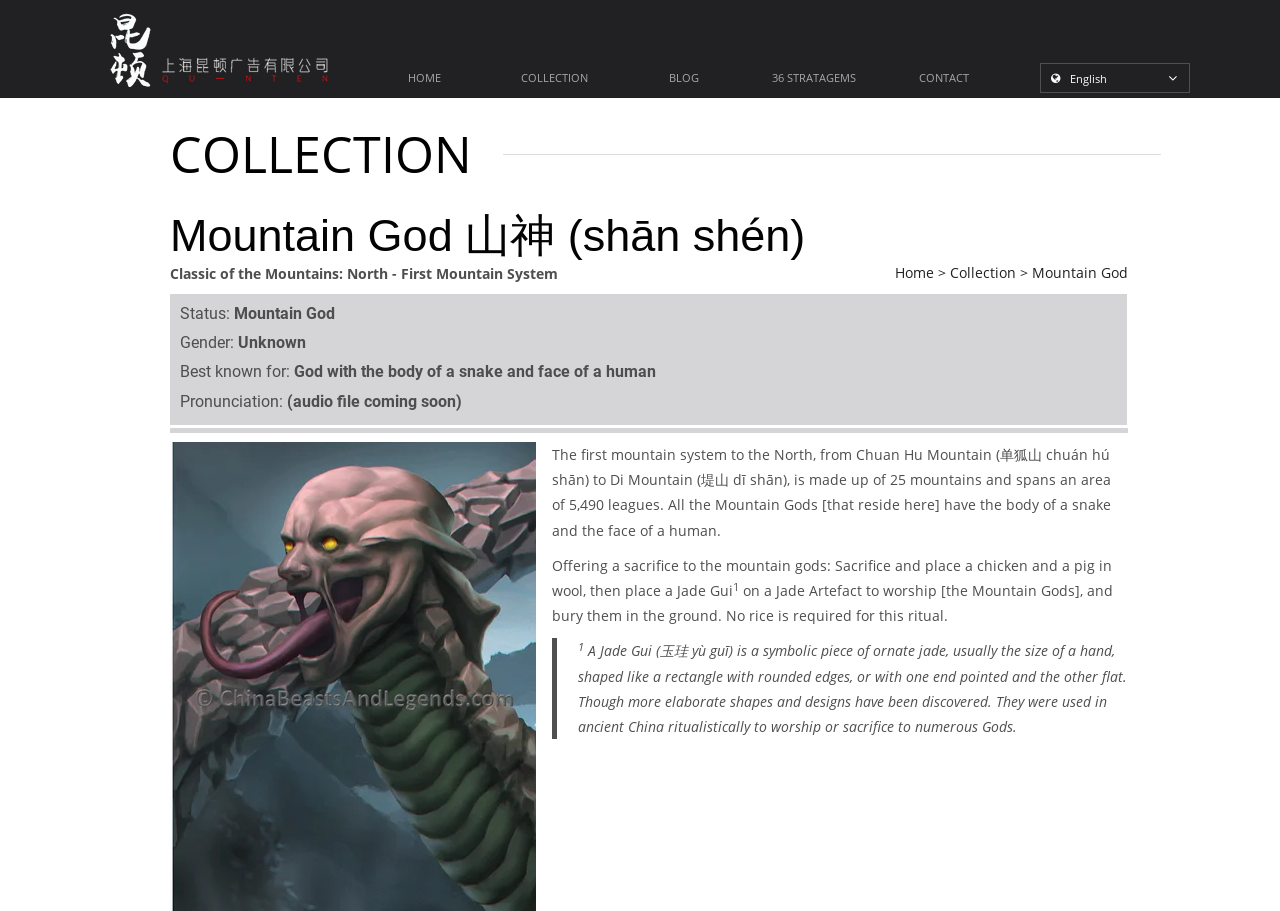Predict the bounding box coordinates of the area that should be clicked to accomplish the following instruction: "visit blog". The bounding box coordinates should consist of four float numbers between 0 and 1, i.e., [left, top, right, bottom].

[0.484, 0.069, 0.585, 0.1]